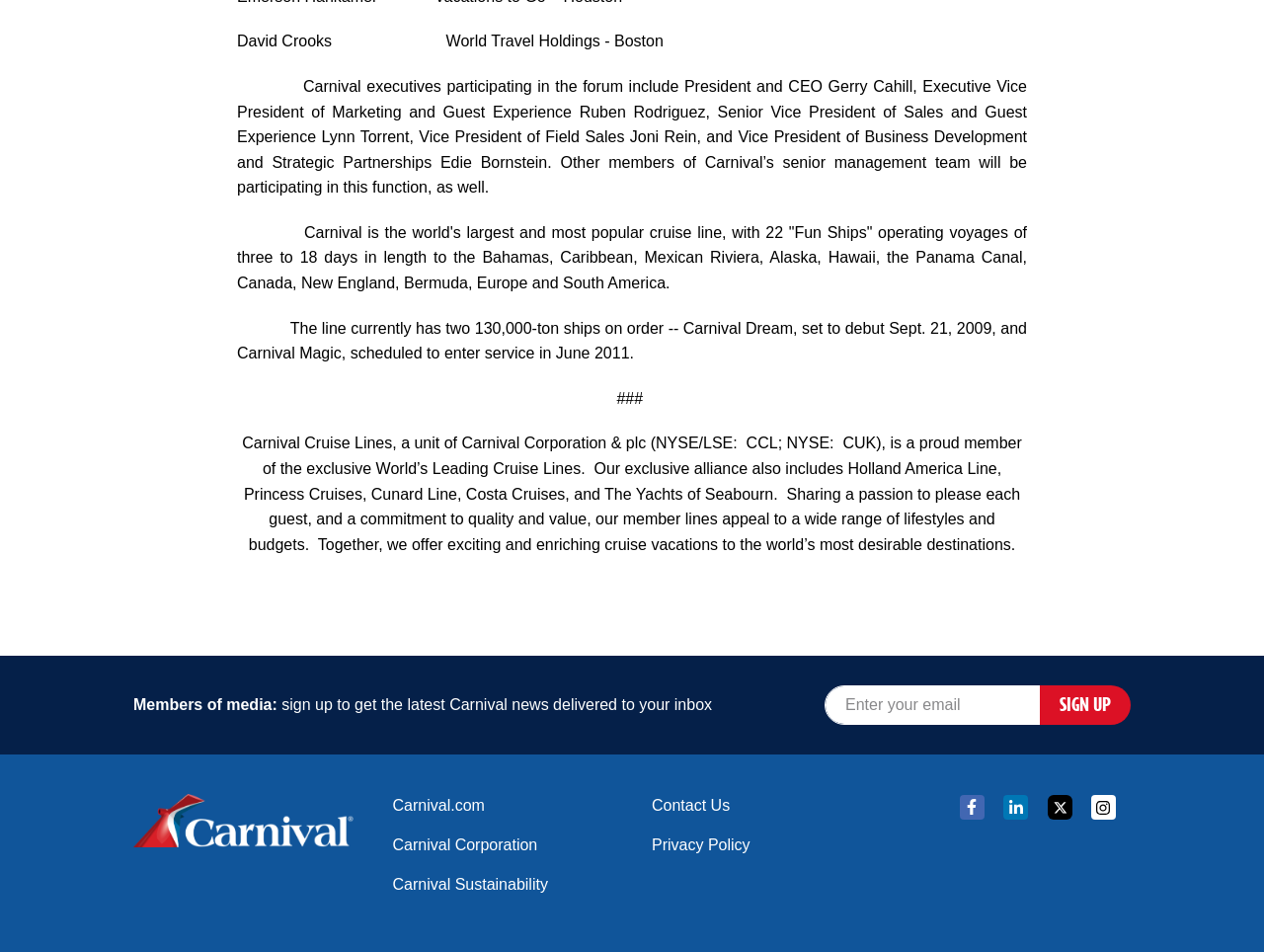Determine the bounding box coordinates of the clickable area required to perform the following instruction: "Follow Carnival on Facebook". The coordinates should be represented as four float numbers between 0 and 1: [left, top, right, bottom].

[0.759, 0.838, 0.782, 0.856]